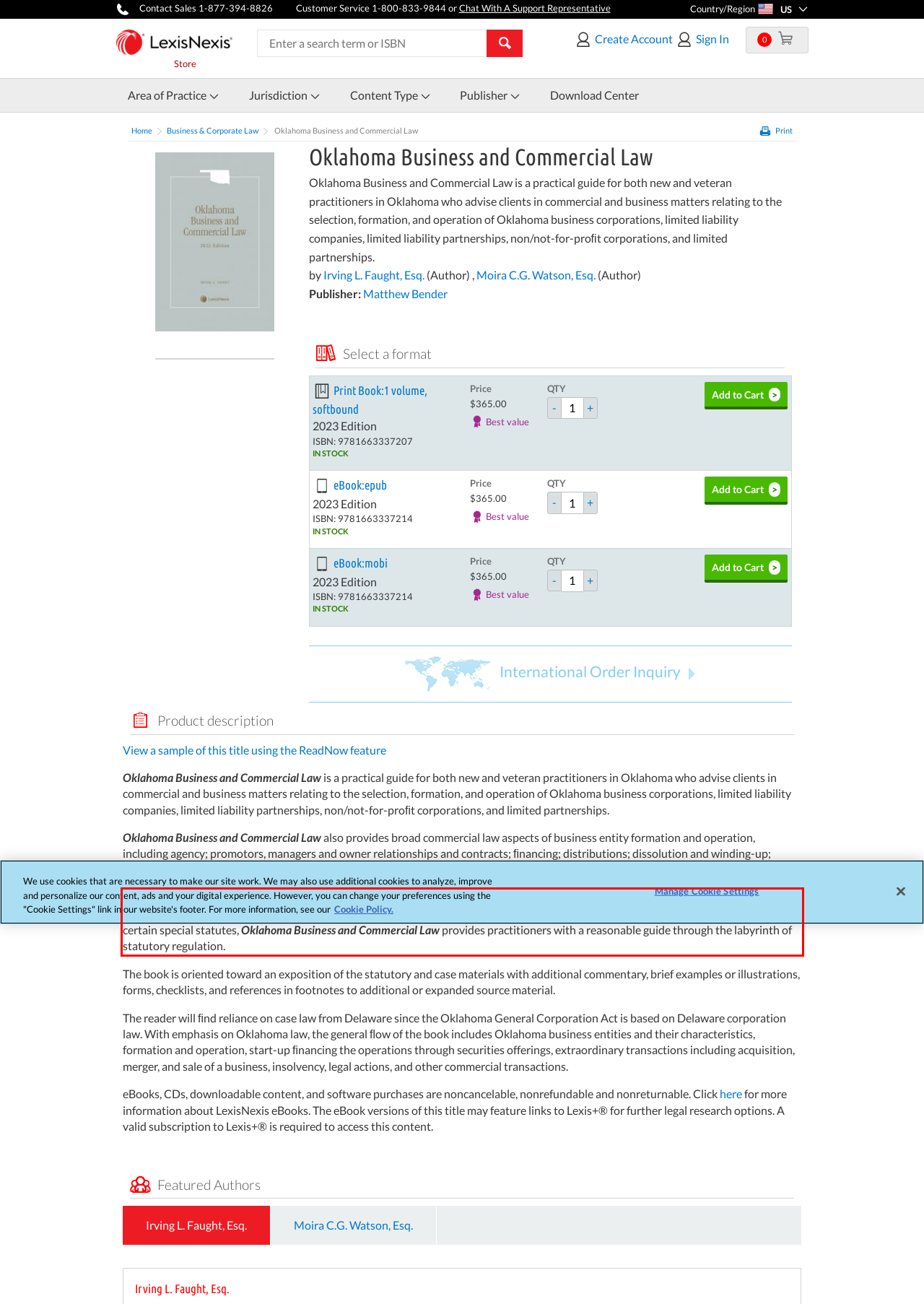There is a UI element on the webpage screenshot marked by a red bounding box. Extract and generate the text content from within this red box.

By gathering the statutes and case law relating to the Oklahoma General Corporation Act, the Oklahoma Revised Uniform Partnership Act, the Limited Liability Company Act, the Uniform Limited Partnership Act of 2010, and the Limited Liability Partnership Act, as well as certain special statutes, Oklahoma Business and Commercial Law provides practitioners with a reasonable guide through the labyrinth of statutory regulation.